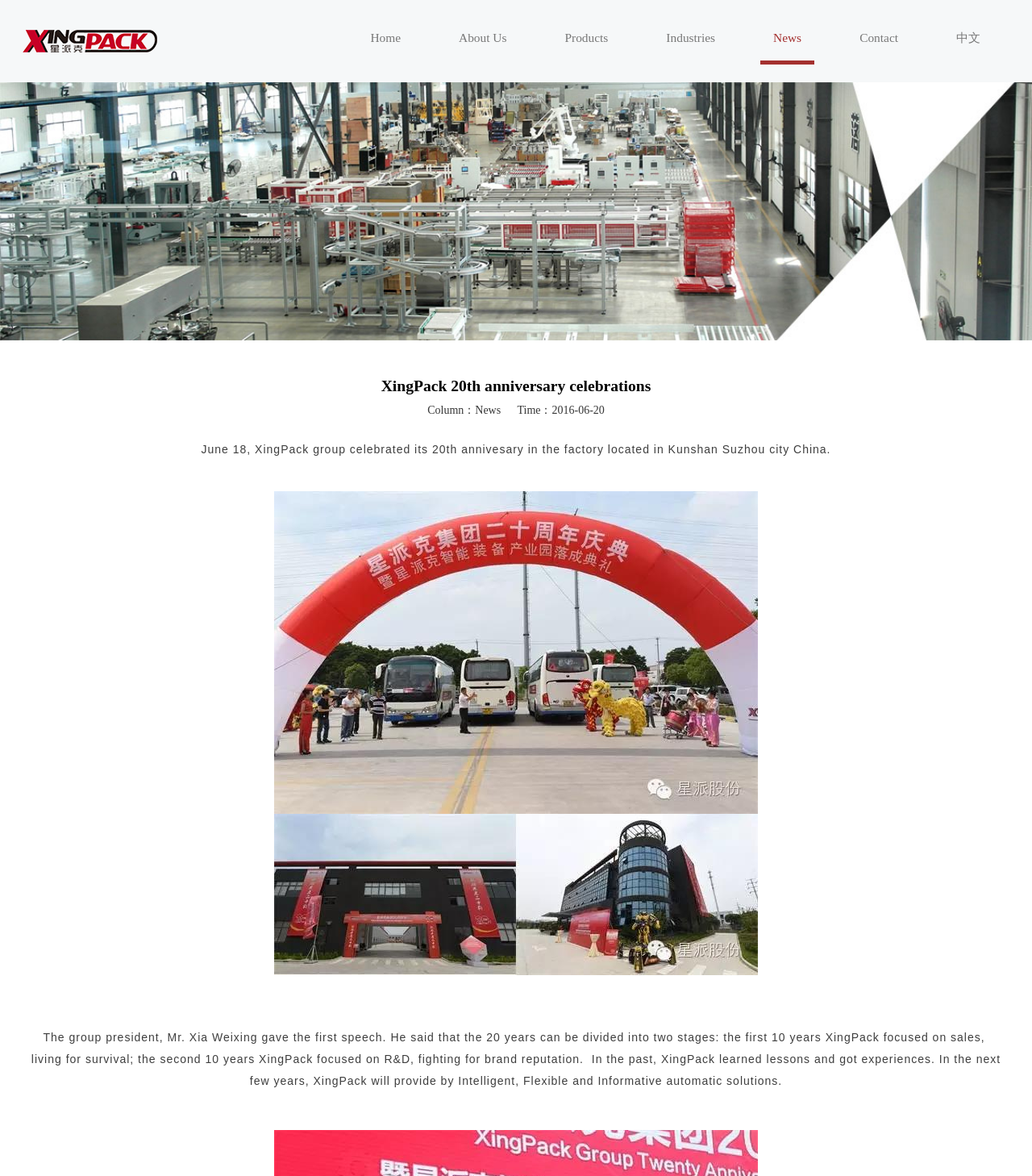Respond concisely with one word or phrase to the following query:
How many images are on the page?

3